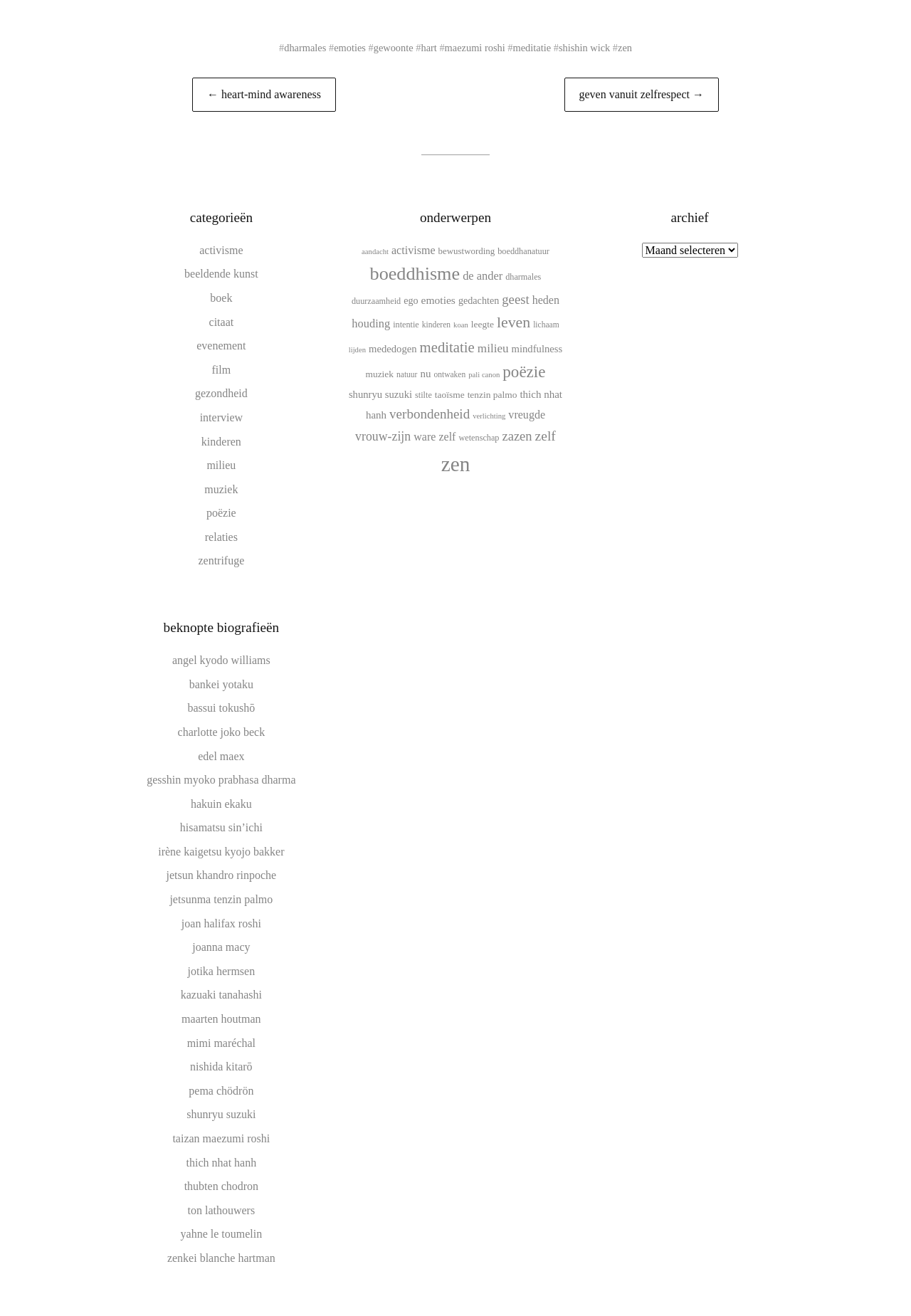Locate the bounding box coordinates of the clickable element to fulfill the following instruction: "Click on the 'poëzie' link". Provide the coordinates as four float numbers between 0 and 1 in the format [left, top, right, bottom].

[0.552, 0.276, 0.599, 0.29]